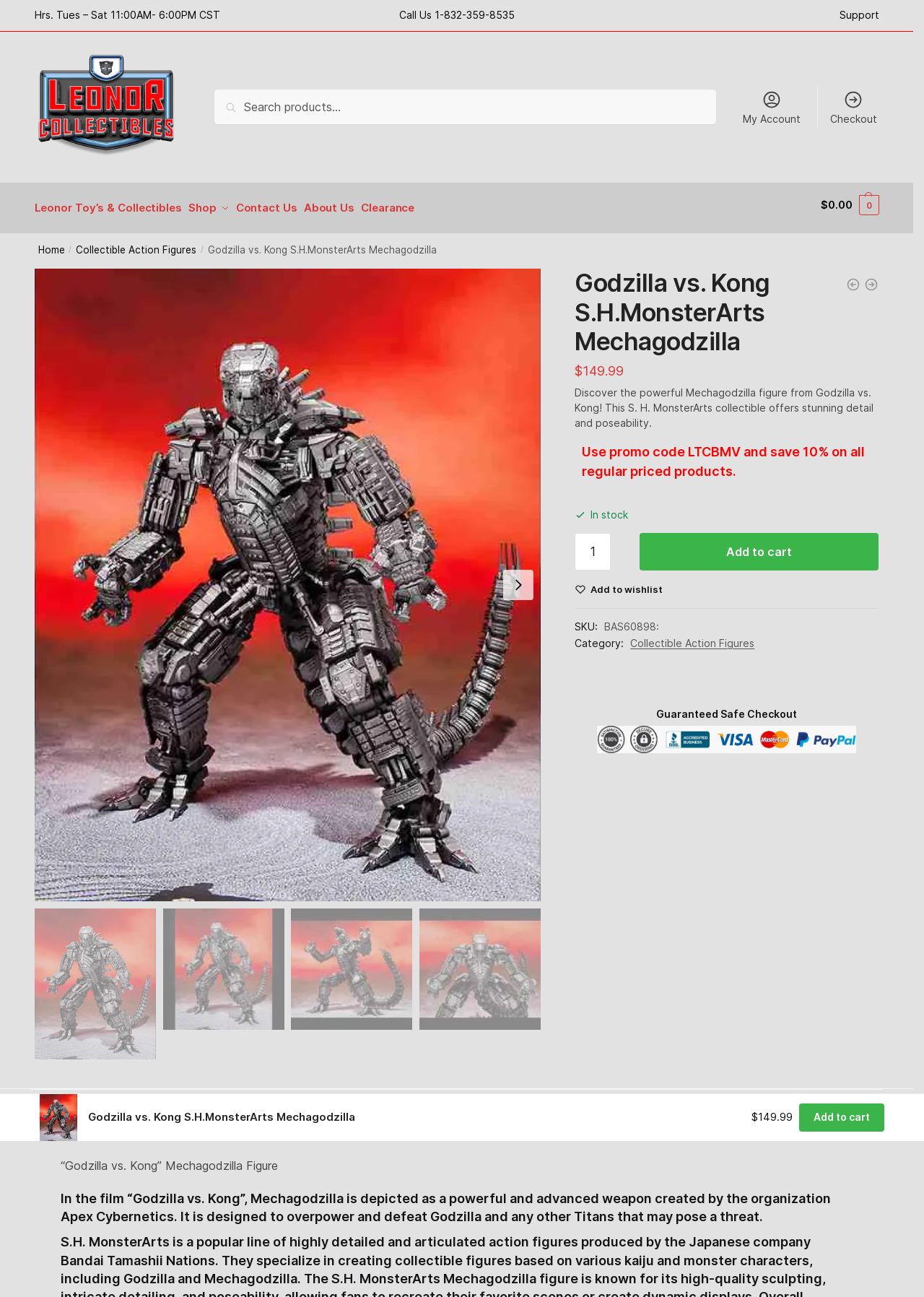Find the bounding box coordinates of the clickable element required to execute the following instruction: "Add the Mechagodzilla figure to cart". Provide the coordinates as four float numbers between 0 and 1, i.e., [left, top, right, bottom].

[0.865, 0.851, 0.957, 0.873]